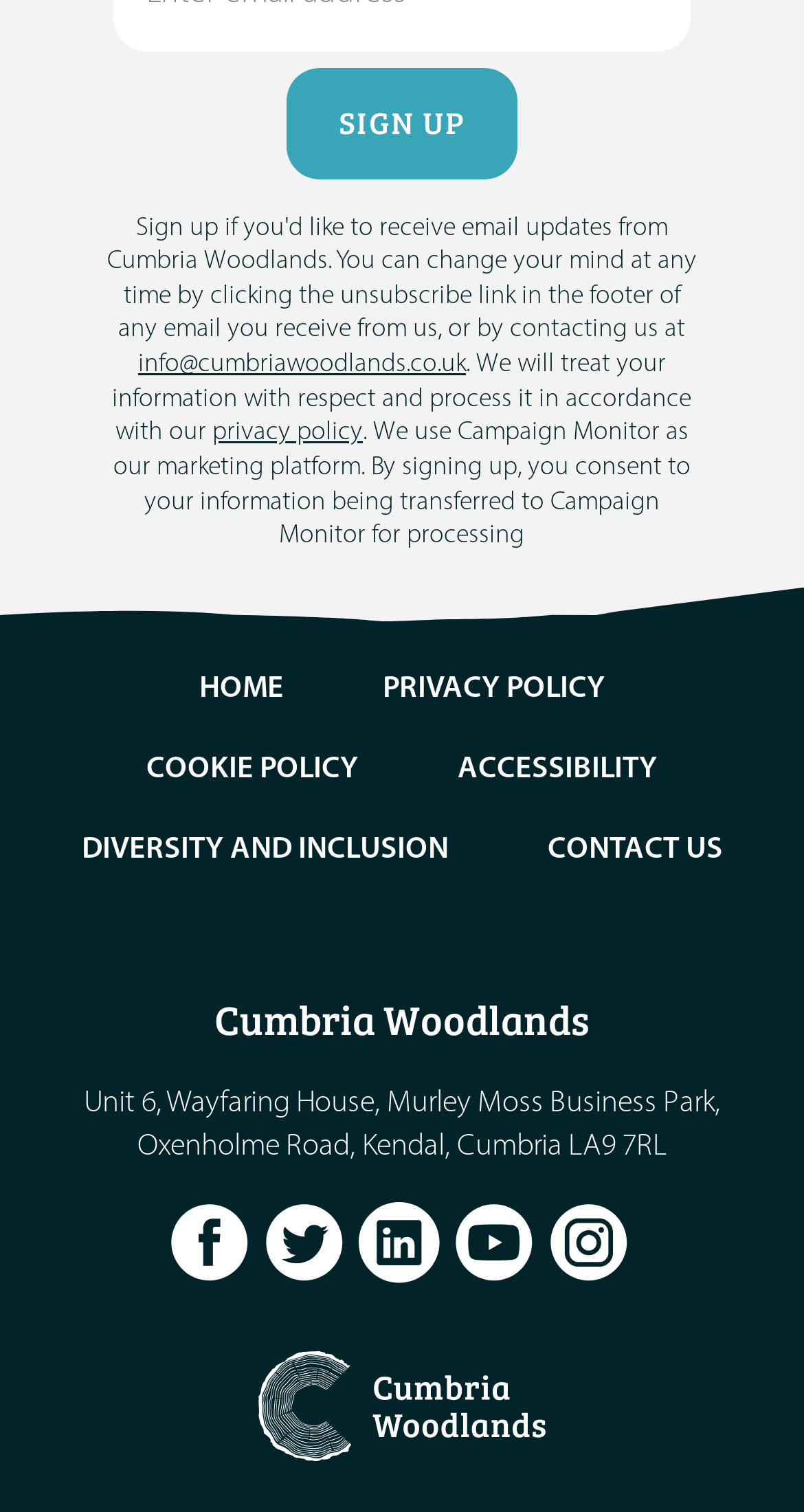What is the address of the organization?
From the screenshot, supply a one-word or short-phrase answer.

Oxenholme Road, Kendal, Cumbria LA9 7RL